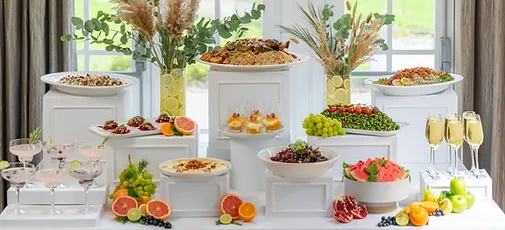Explain what is happening in the image with elaborate details.

The image showcases an elegantly arranged food display, perfect for an event. At the center, a white pedestal features an aesthetically pleasing assortment of dishes, including a colorful salad and a selection of fruits. Surrounding this focal point are various smaller platters filled with vibrant fruits like grapes, watermelon, and citrus slices, creating a feast for the eyes.

In the background, tasteful arrangements of dried grasses and leaves, placed in chic vases, enhance the presentation. To one side, several cocktail glasses filled with a light pink beverage add a touch of sophistication to the setup. This visually stimulating display not only exemplifies a menu design consultation but also serves as an enticing invitation for guests to experience delicious canapés at their next event.